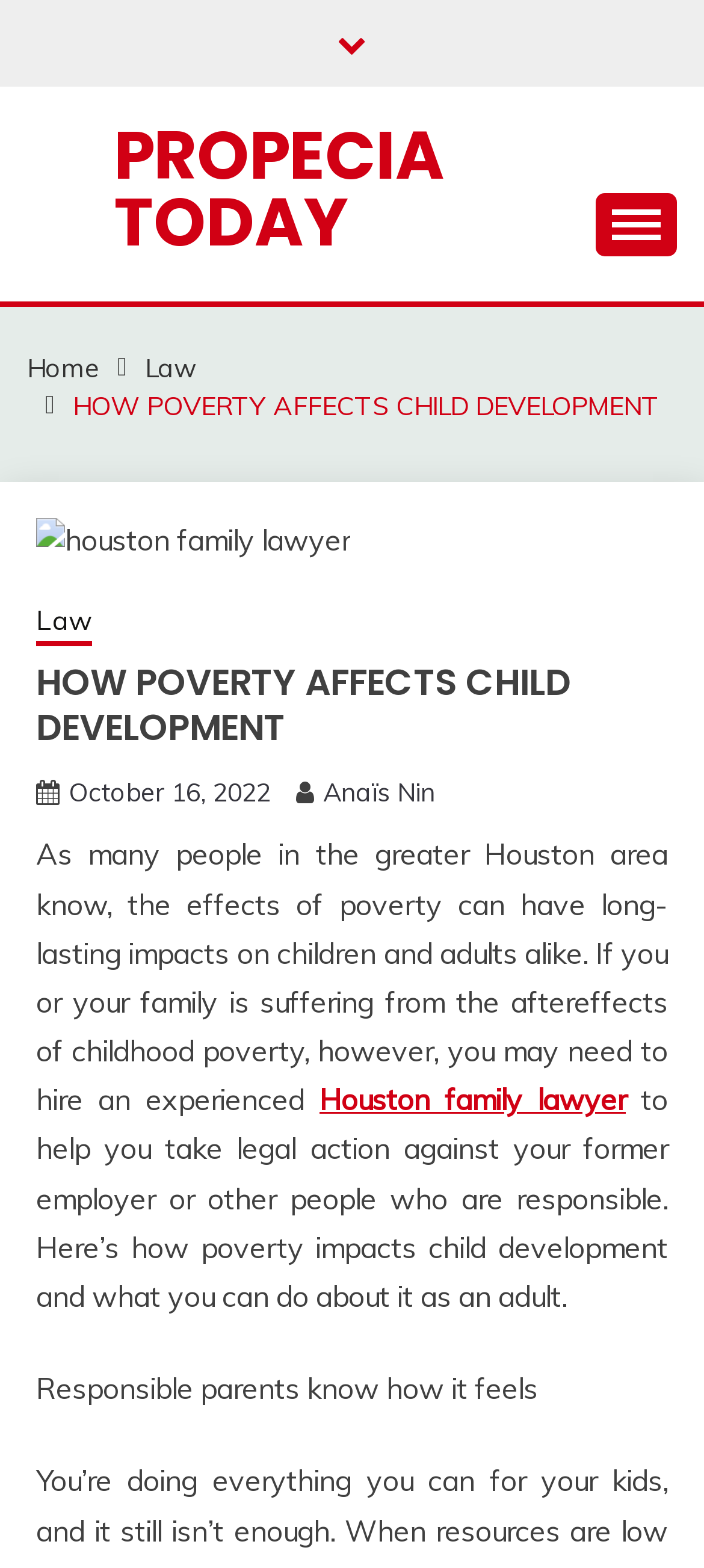Specify the bounding box coordinates of the area to click in order to execute this command: 'learn more about setting up focus'. The coordinates should consist of four float numbers ranging from 0 to 1, and should be formatted as [left, top, right, bottom].

None